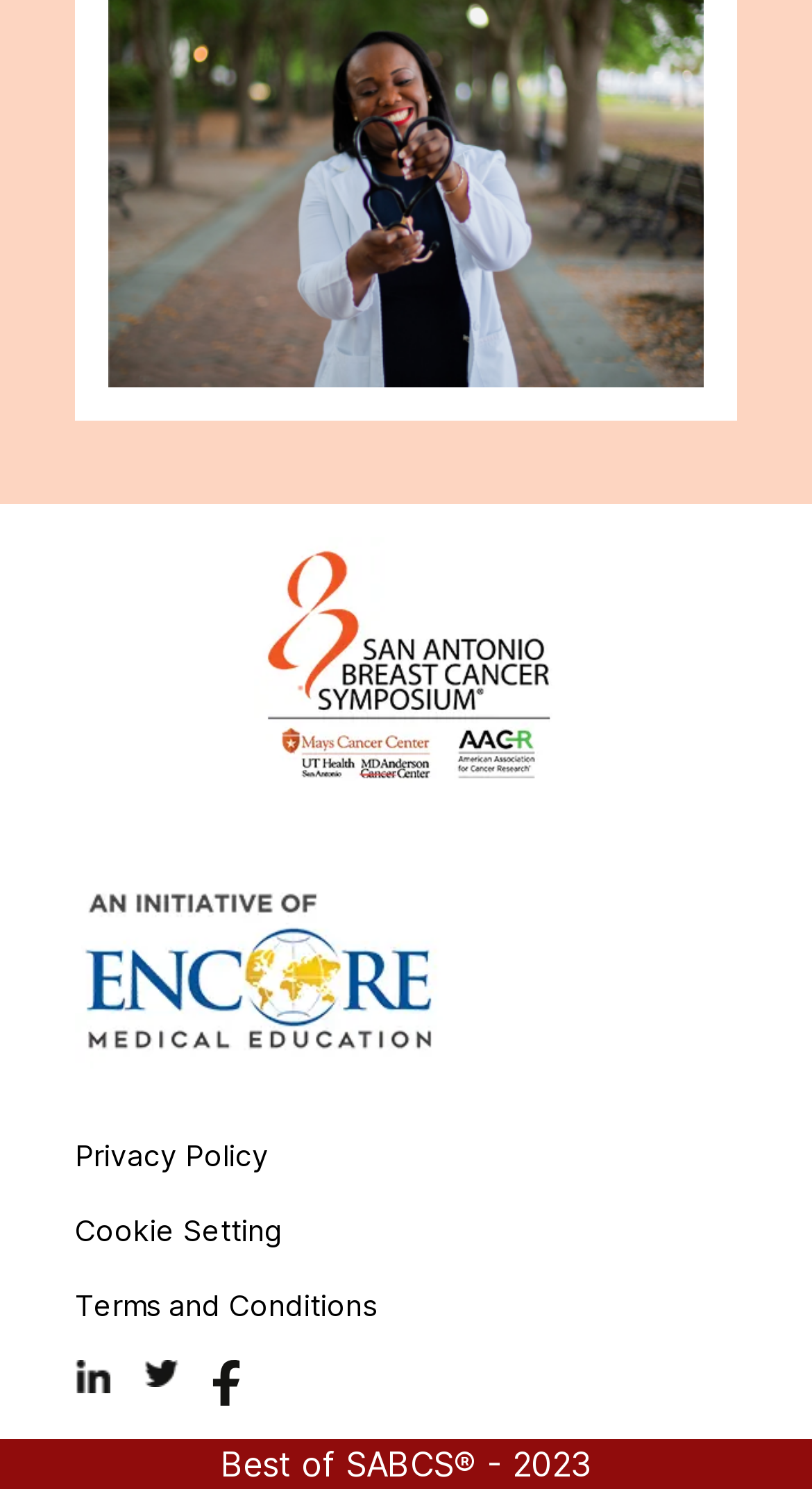How many social media links are there?
Refer to the image and give a detailed response to the question.

There are three social media links on the webpage, which can be identified by the images and links with OCR text 'Encore Medical Education Linkedin', 'Encore Medical Education Twitter', and 'Encore Medical Education Facebook'.